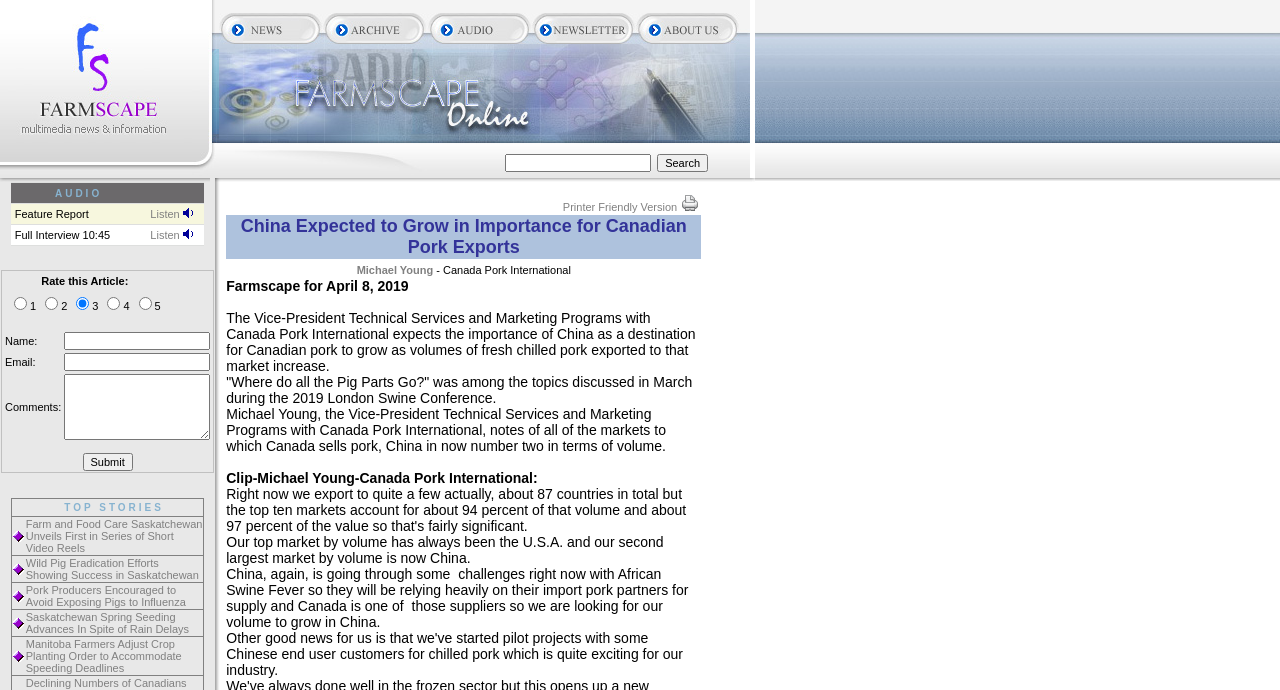Find the bounding box coordinates of the element to click in order to complete this instruction: "Click on the 'Search' button". The bounding box coordinates must be four float numbers between 0 and 1, denoted as [left, top, right, bottom].

[0.513, 0.223, 0.553, 0.249]